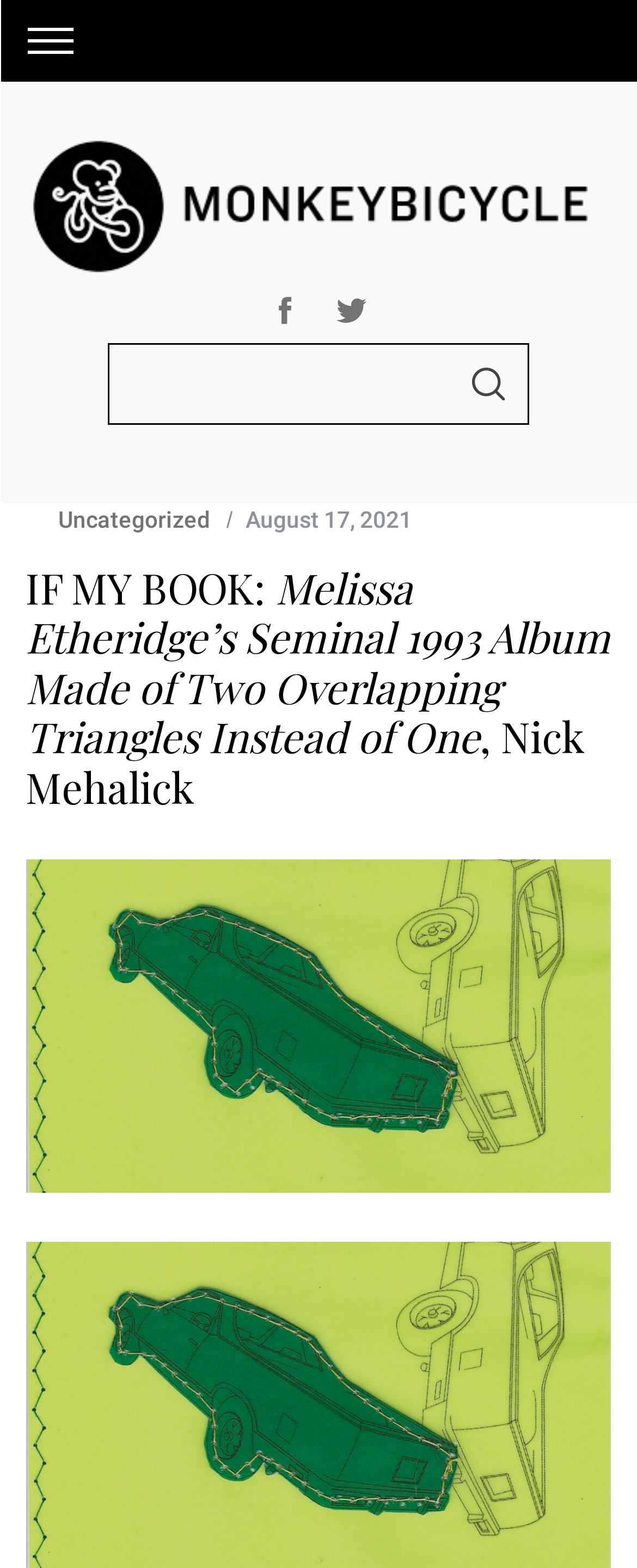What is the name of the author mentioned?
Can you give a detailed and elaborate answer to the question?

I found the heading 'IF MY BOOK: Melissa Etheridge’s Seminal 1993 Album Made of Two Overlapping Triangles Instead of One, Nick Mehalick' which mentions the author's name.